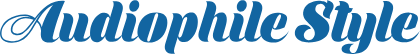What is the community's focus?
Using the screenshot, give a one-word or short phrase answer.

Audiophile culture